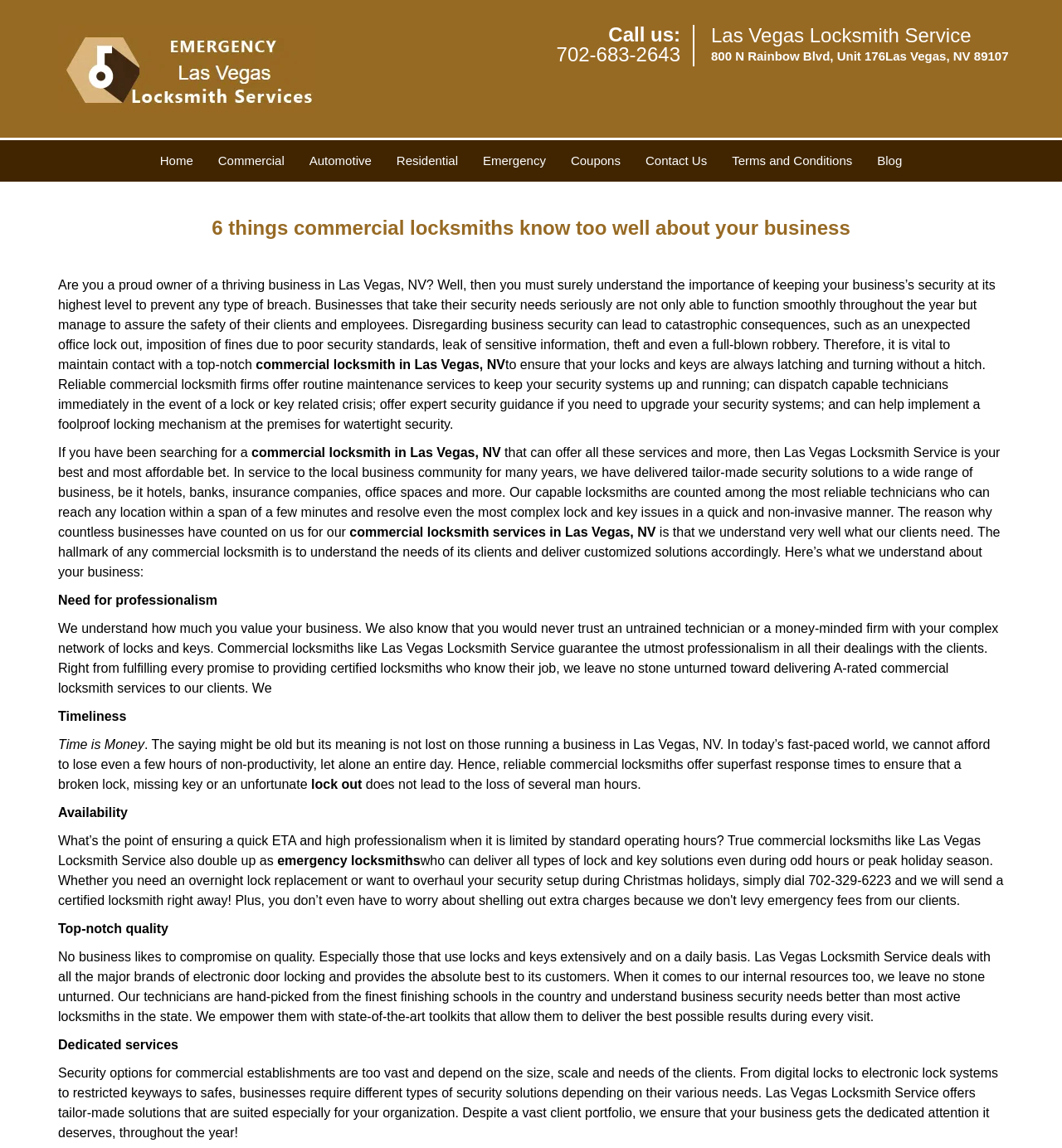Construct a comprehensive description capturing every detail on the webpage.

The webpage is about a commercial locksmith service in Las Vegas, NV. At the top, there is a link to "Las Vegas Locksmith Service" accompanied by an image, followed by a "Call us:" text and a phone number link. Below this, there is a heading "Las Vegas Locksmith Service" with the address and location of the service.

On the left side, there is a navigation menu with links to "Home", "Commercial", "Automotive", "Residential", "Emergency", "Coupons", "Contact Us", "Terms and Conditions", and "Blog".

The main content of the page is an article titled "6 things commercial locksmiths know too well about your business". The article discusses the importance of maintaining high-level security for businesses in Las Vegas, NV, and how a reliable commercial locksmith service can help prevent security breaches and ensure smooth business operations.

The article is divided into sections, each highlighting a key aspect of a commercial locksmith service, including professionalism, timeliness, availability, top-notch quality, and dedicated services. Each section provides a detailed explanation of how Las Vegas Locksmith Service meets these requirements, including providing certified locksmiths, quick response times, 24/7 emergency services, high-quality products, and tailored security solutions for businesses.

Throughout the article, there are no images, but the text is well-structured and easy to follow, with clear headings and concise paragraphs.